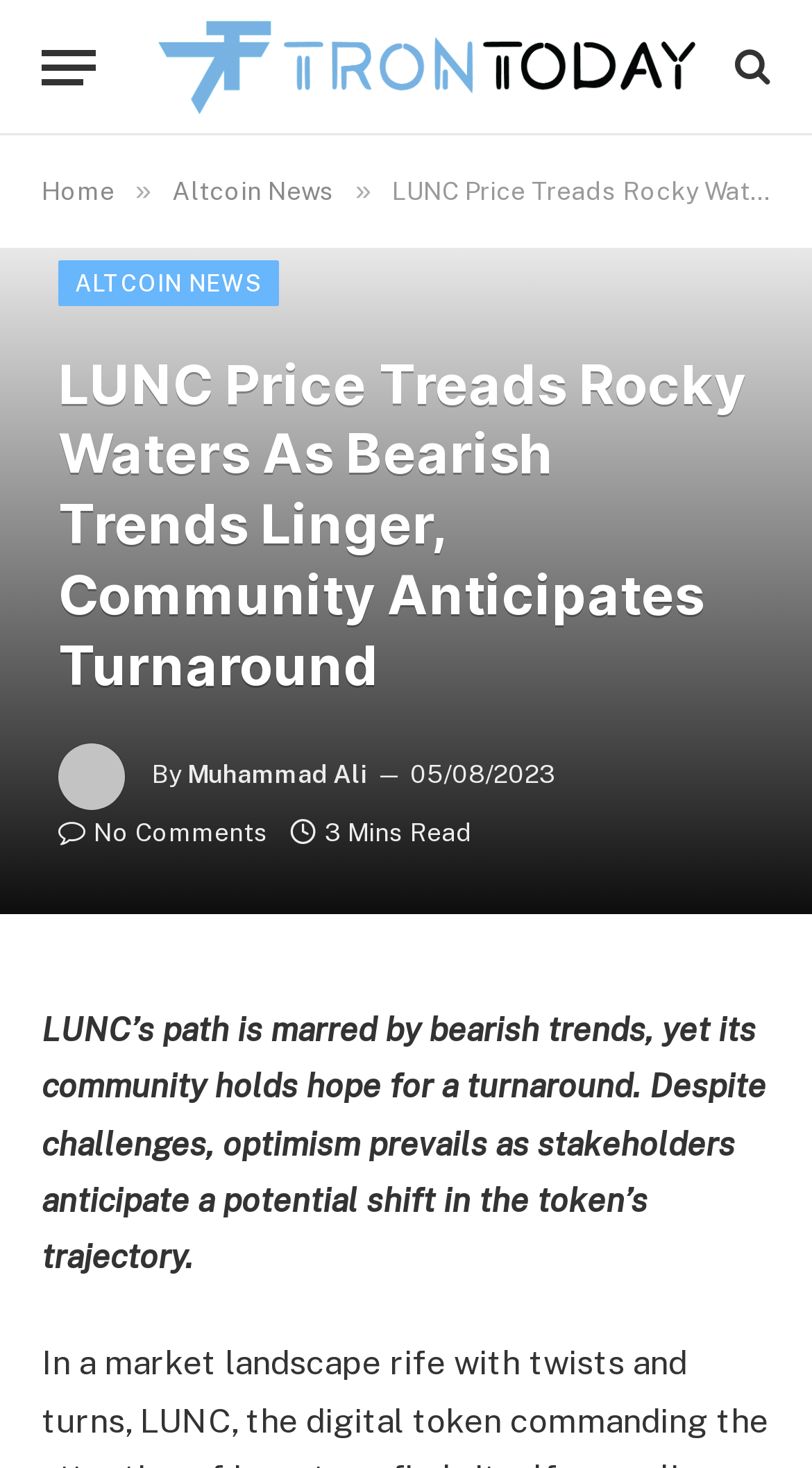What is the topic of the article?
Answer the question with a detailed explanation, including all necessary information.

I found the answer by looking at the heading element with the text 'LUNC Price Treads Rocky Waters As Bearish Trends Linger, Community Anticipates Turnaround', which suggests that the article is about the price of LUNC.